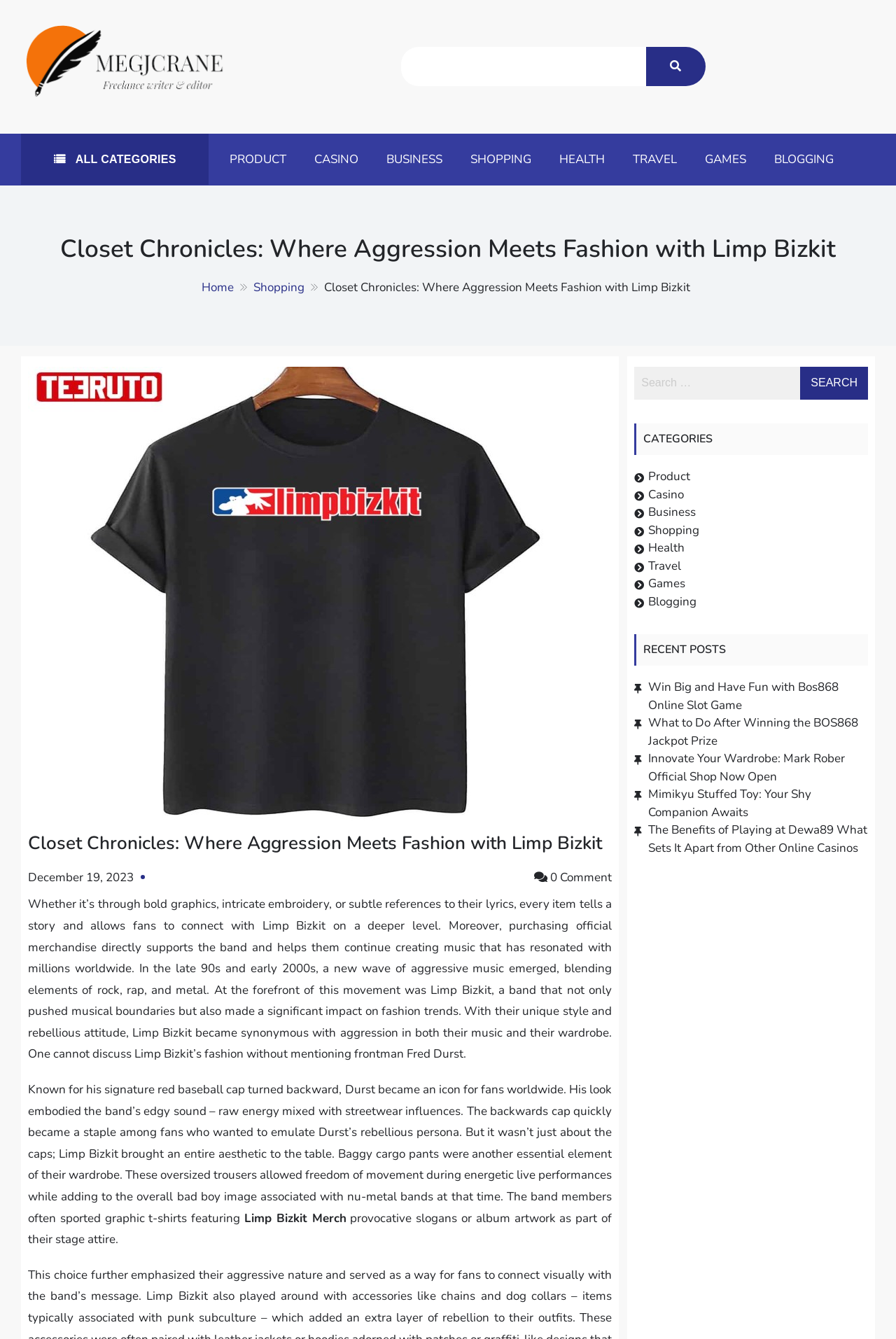Extract the bounding box coordinates for the HTML element that matches this description: "← Prev Page". The coordinates should be four float numbers between 0 and 1, i.e., [left, top, right, bottom].

None